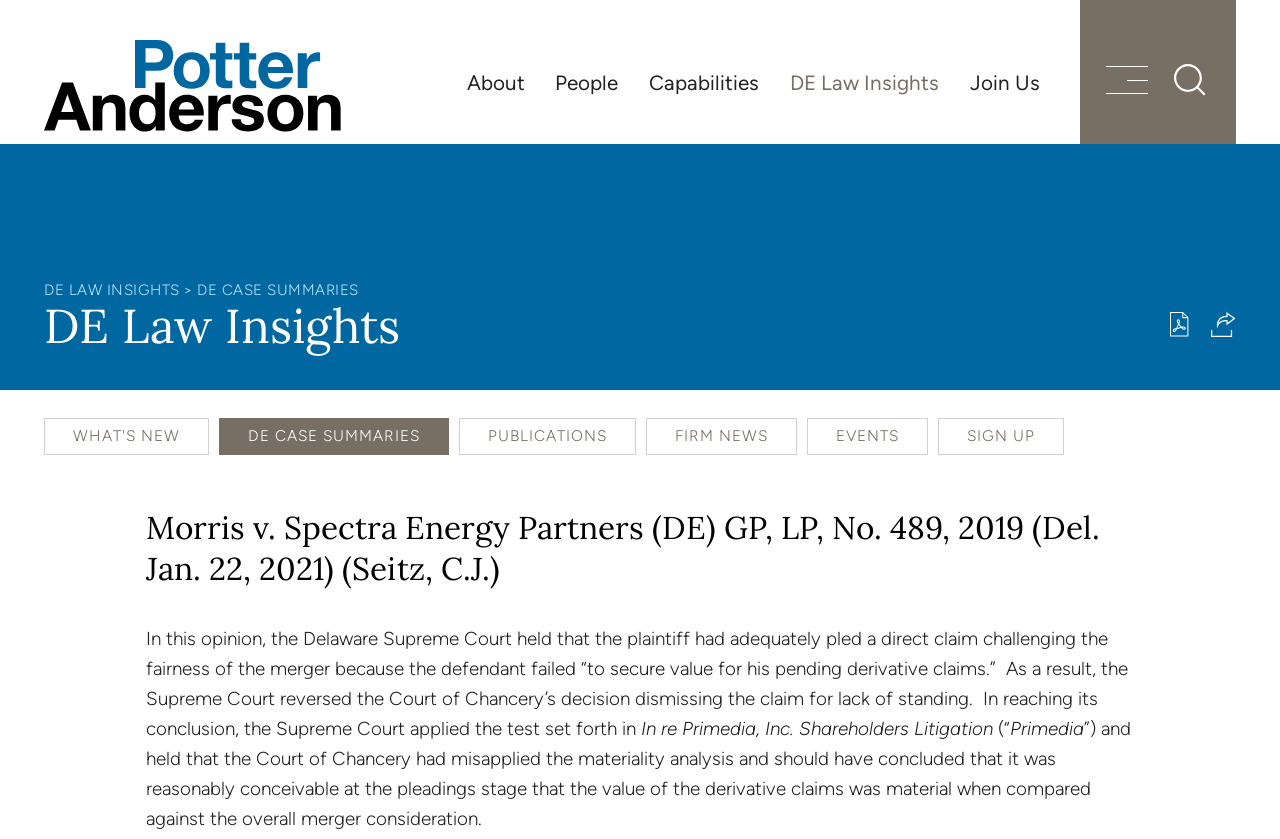Give a short answer using one word or phrase for the question:
What is the name of the law firm?

Potter Anderson & Corroon LLP